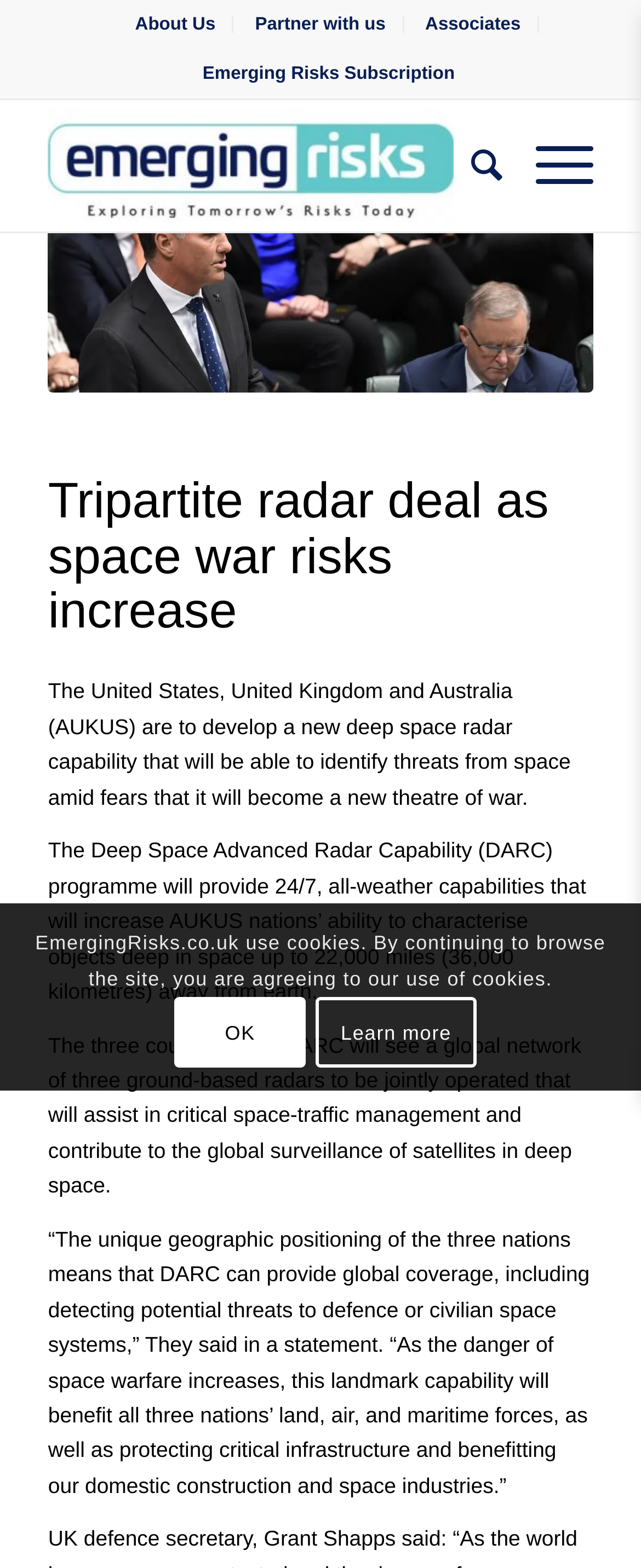Given the webpage screenshot and the description, determine the bounding box coordinates (top-left x, top-left y, bottom-right x, bottom-right y) that define the location of the UI element matching this description: Partner with us

[0.398, 0.002, 0.602, 0.029]